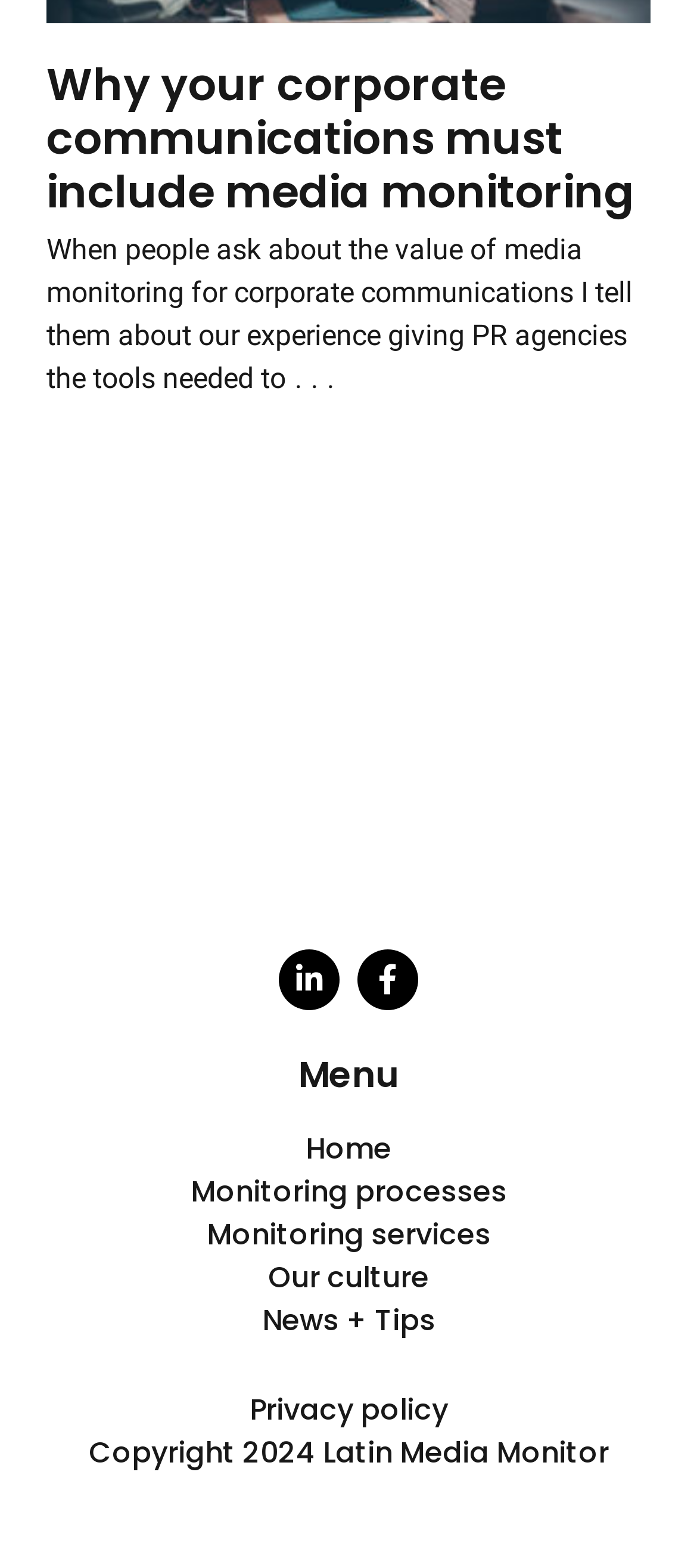Locate the bounding box coordinates of the clickable element to fulfill the following instruction: "browse April 2021". Provide the coordinates as four float numbers between 0 and 1 in the format [left, top, right, bottom].

None